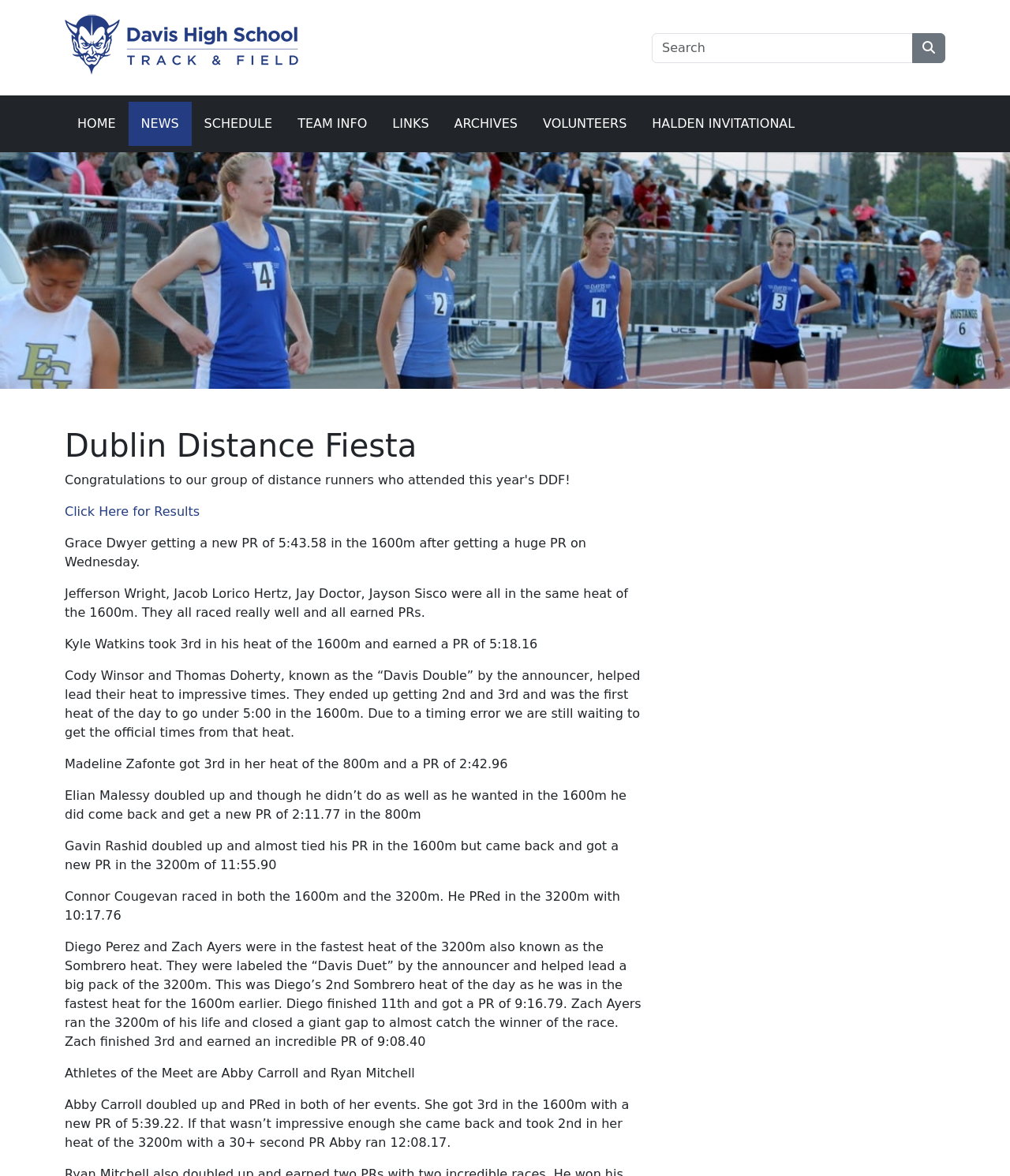Provide the bounding box coordinates of the area you need to click to execute the following instruction: "Search for something".

[0.645, 0.028, 0.936, 0.053]